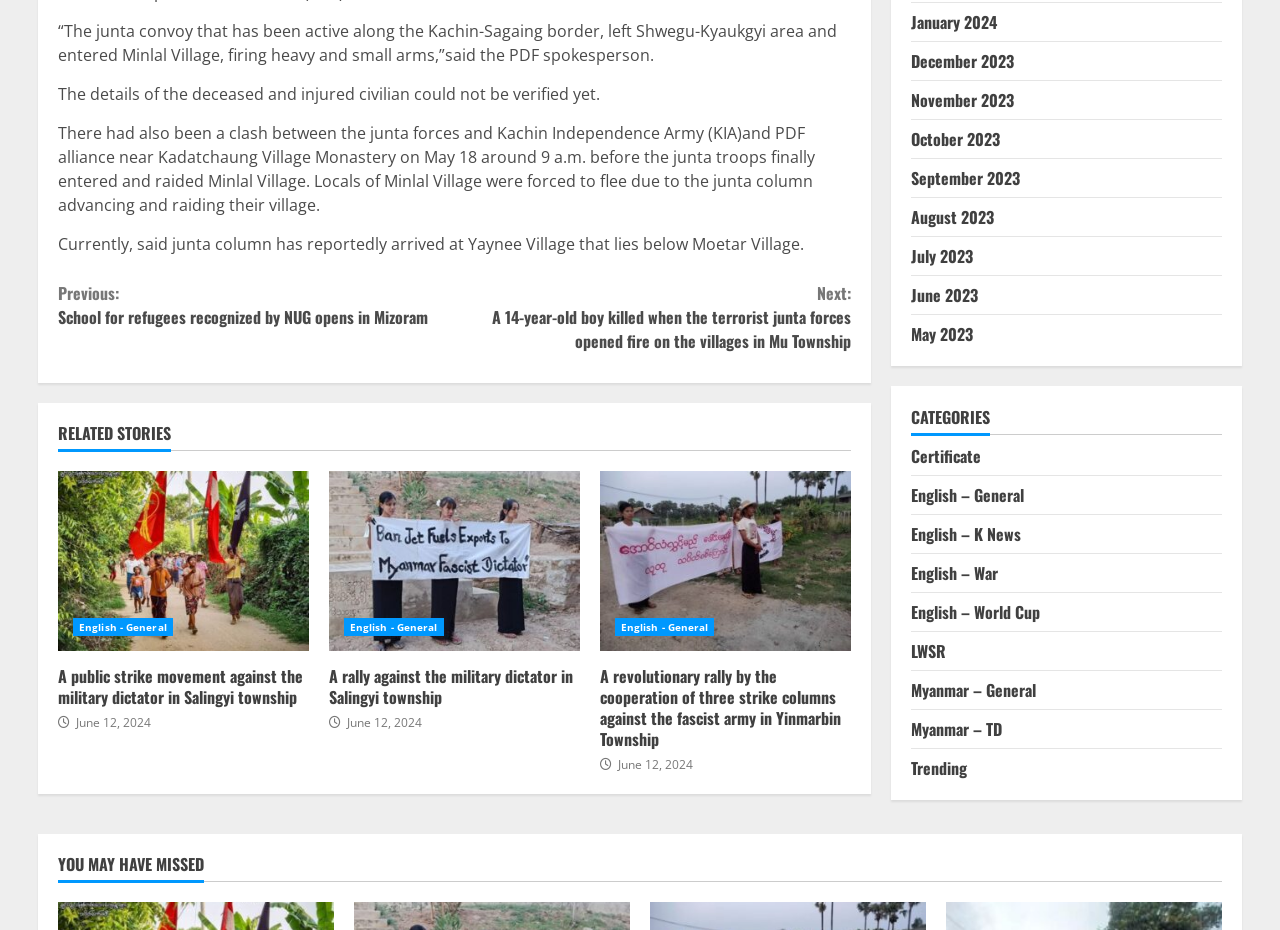Provide the bounding box coordinates, formatted as (top-left x, top-left y, bottom-right x, bottom-right y), with all values being floating point numbers between 0 and 1. Identify the bounding box of the UI element that matches the description: June 2023

[0.712, 0.304, 0.764, 0.33]